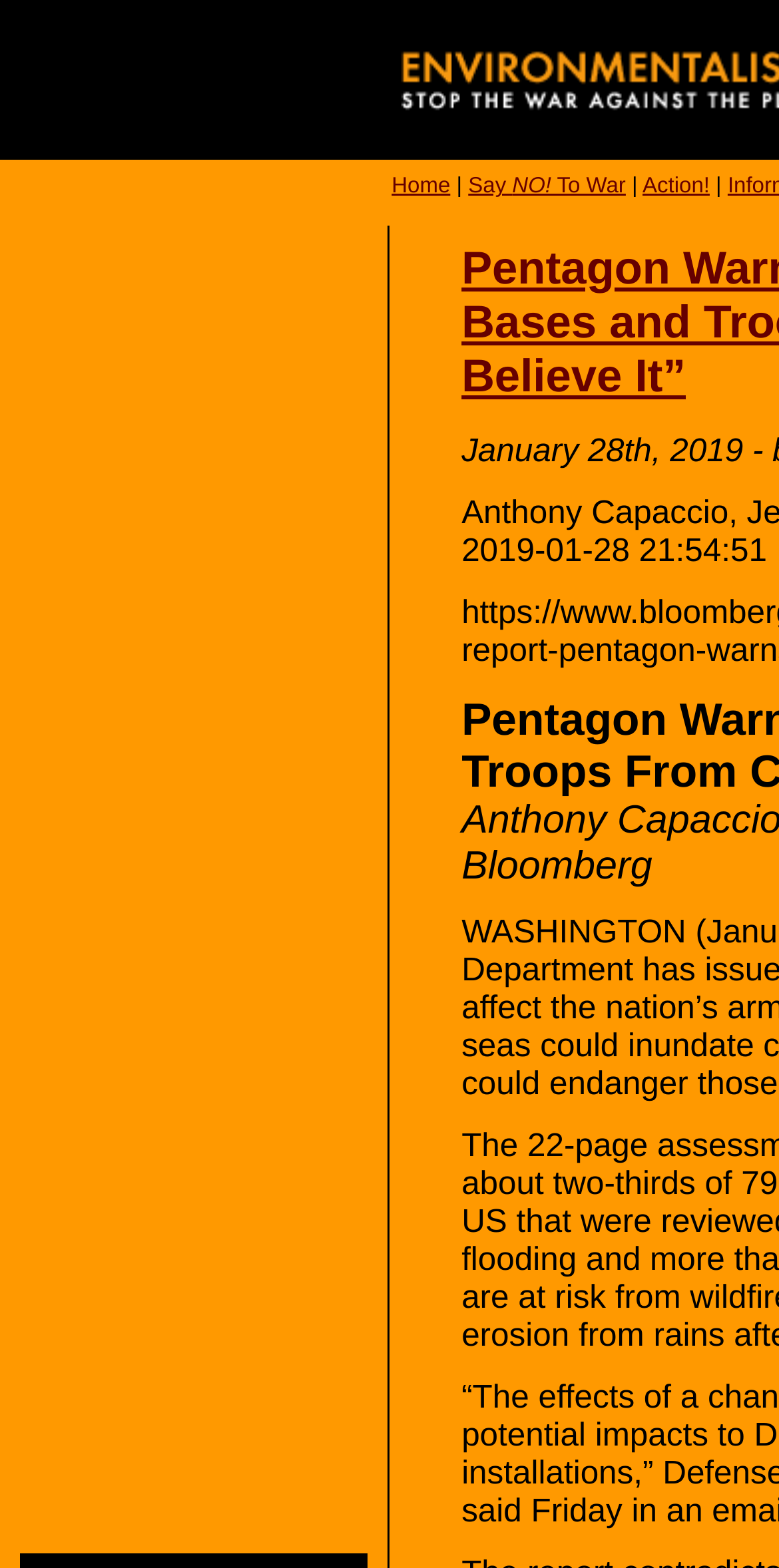Using the given description, provide the bounding box coordinates formatted as (top-left x, top-left y, bottom-right x, bottom-right y), with all values being floating point numbers between 0 and 1. Description: Home

[0.503, 0.111, 0.578, 0.126]